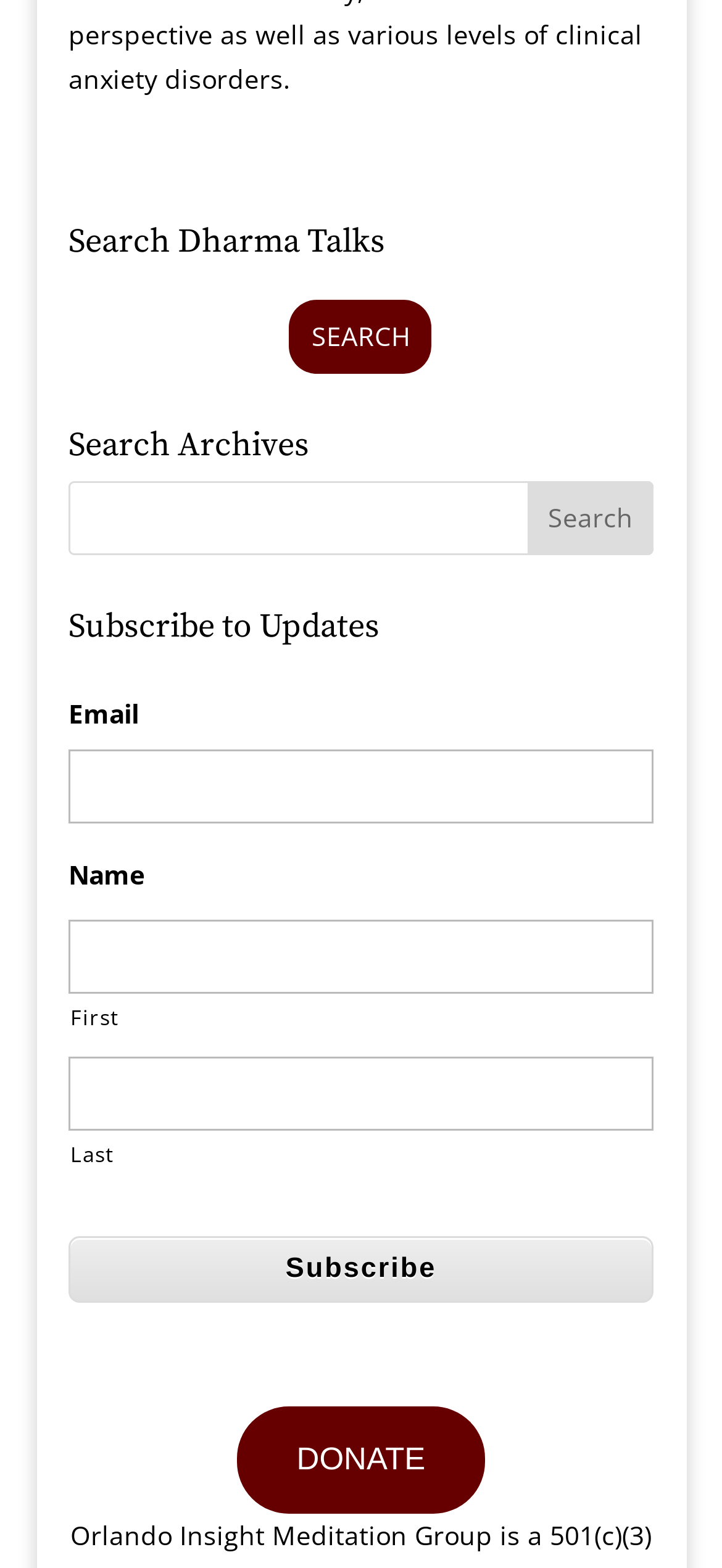Please identify the bounding box coordinates for the region that you need to click to follow this instruction: "Click on SEARCH".

[0.401, 0.191, 0.599, 0.238]